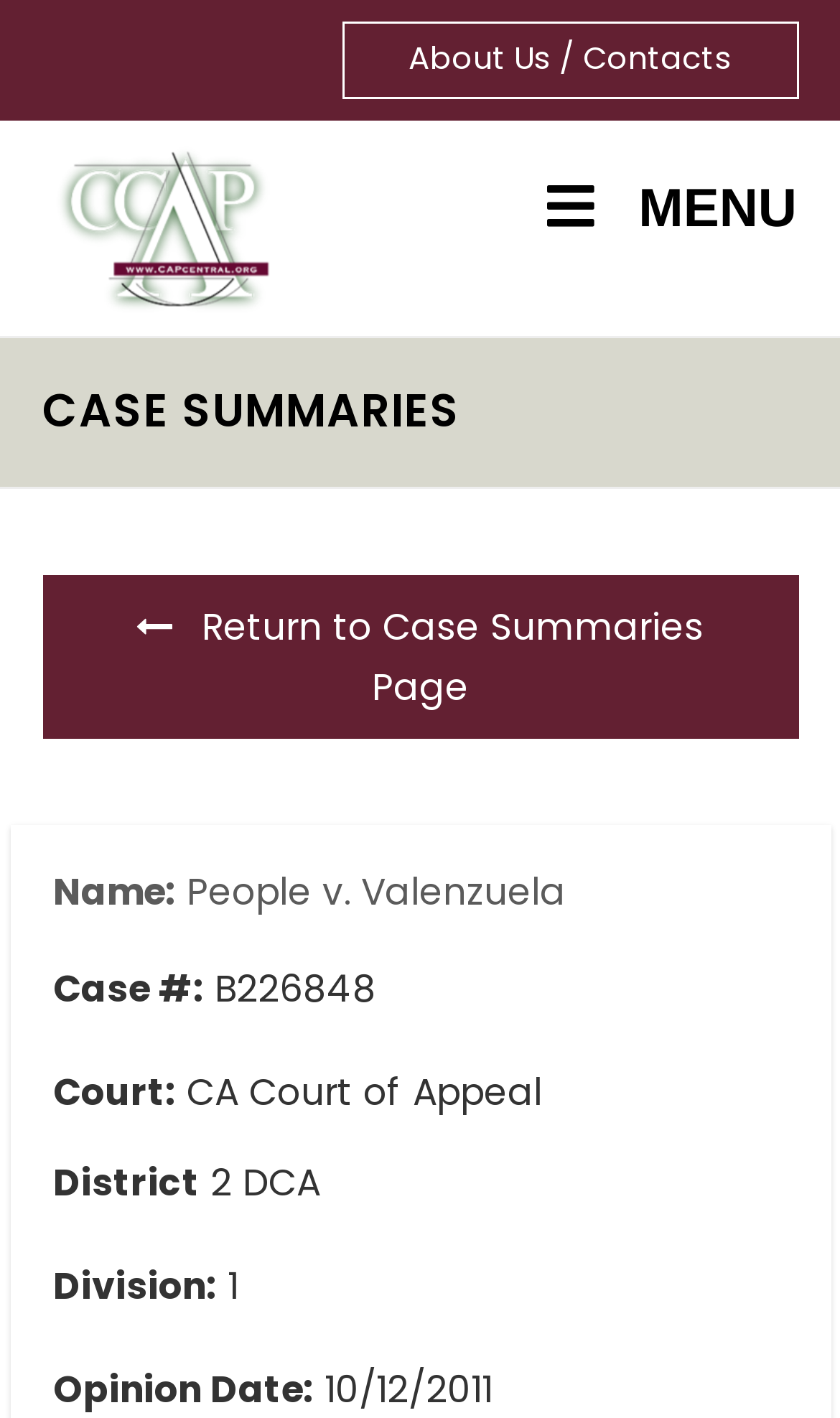Extract the bounding box coordinates for the UI element described by the text: "About Us / Contacts". The coordinates should be in the form of [left, top, right, bottom] with values between 0 and 1.

[0.406, 0.015, 0.95, 0.07]